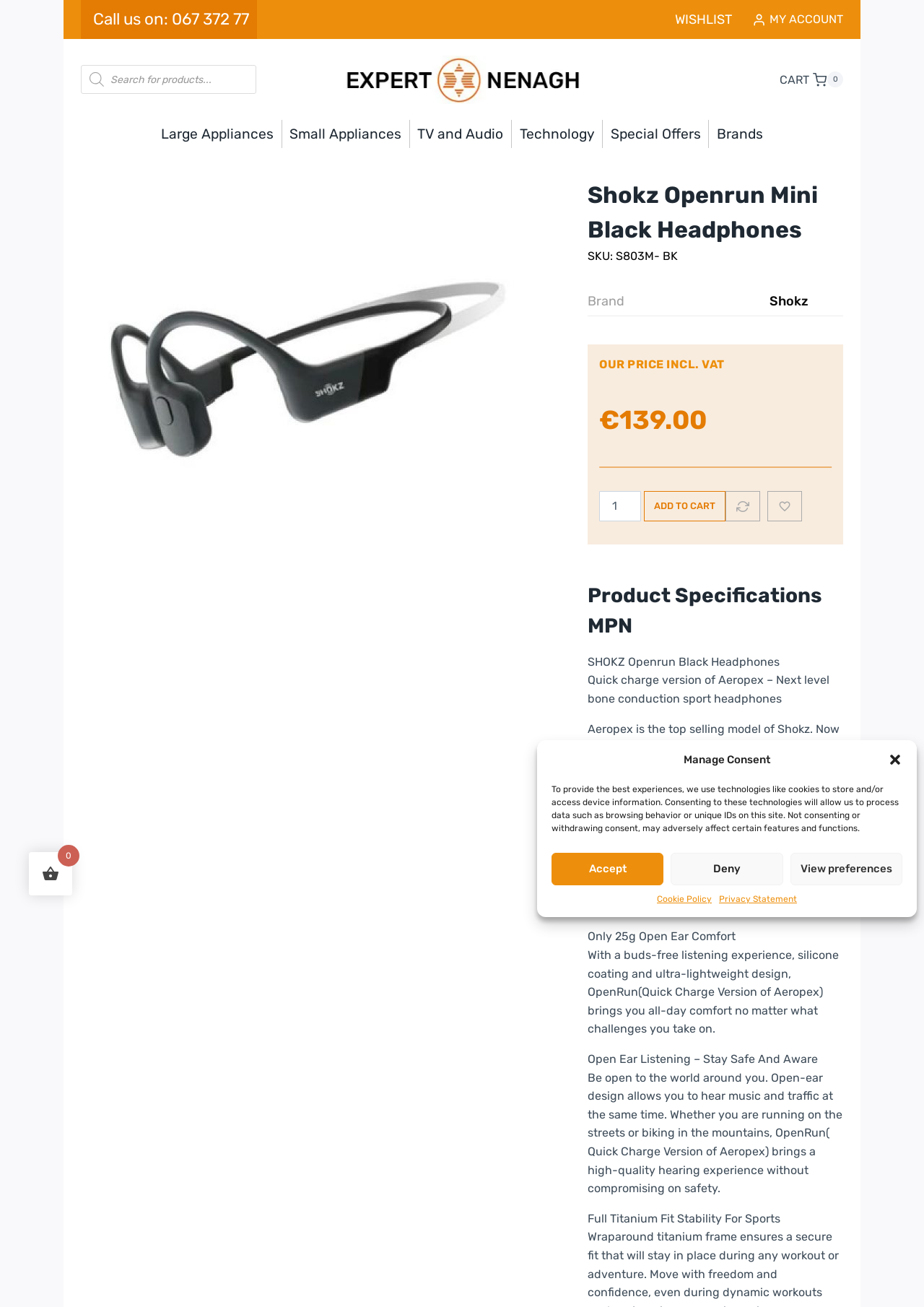Locate the bounding box coordinates of the element that needs to be clicked to carry out the instruction: "View Expert Nenagh". The coordinates should be given as four float numbers ranging from 0 to 1, i.e., [left, top, right, bottom].

[0.371, 0.043, 0.629, 0.079]